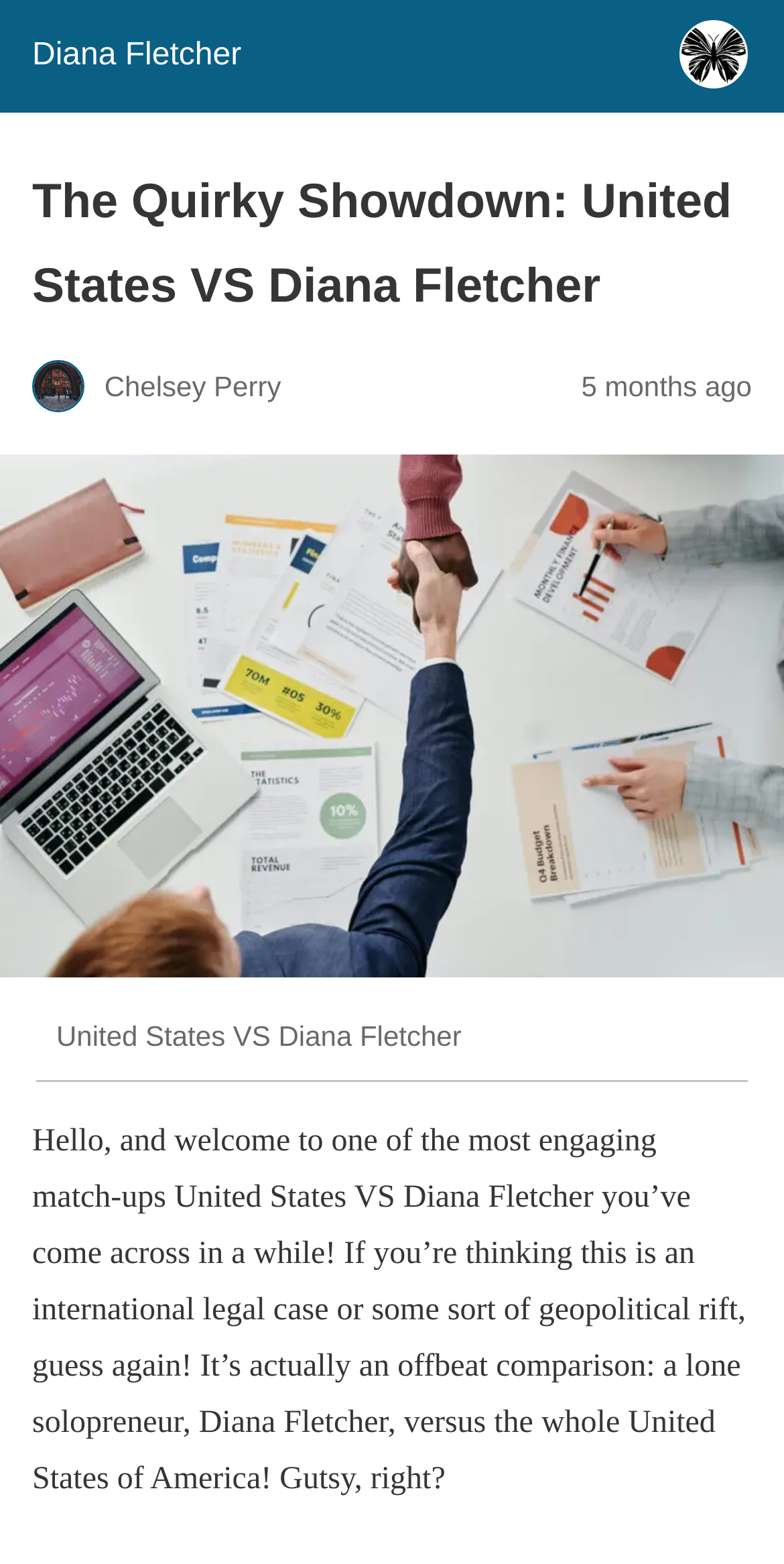How long ago was the article published?
Please answer the question as detailed as possible.

By examining the time element on the webpage, which contains the static text '5 months ago', we can determine that the article was published 5 months ago.